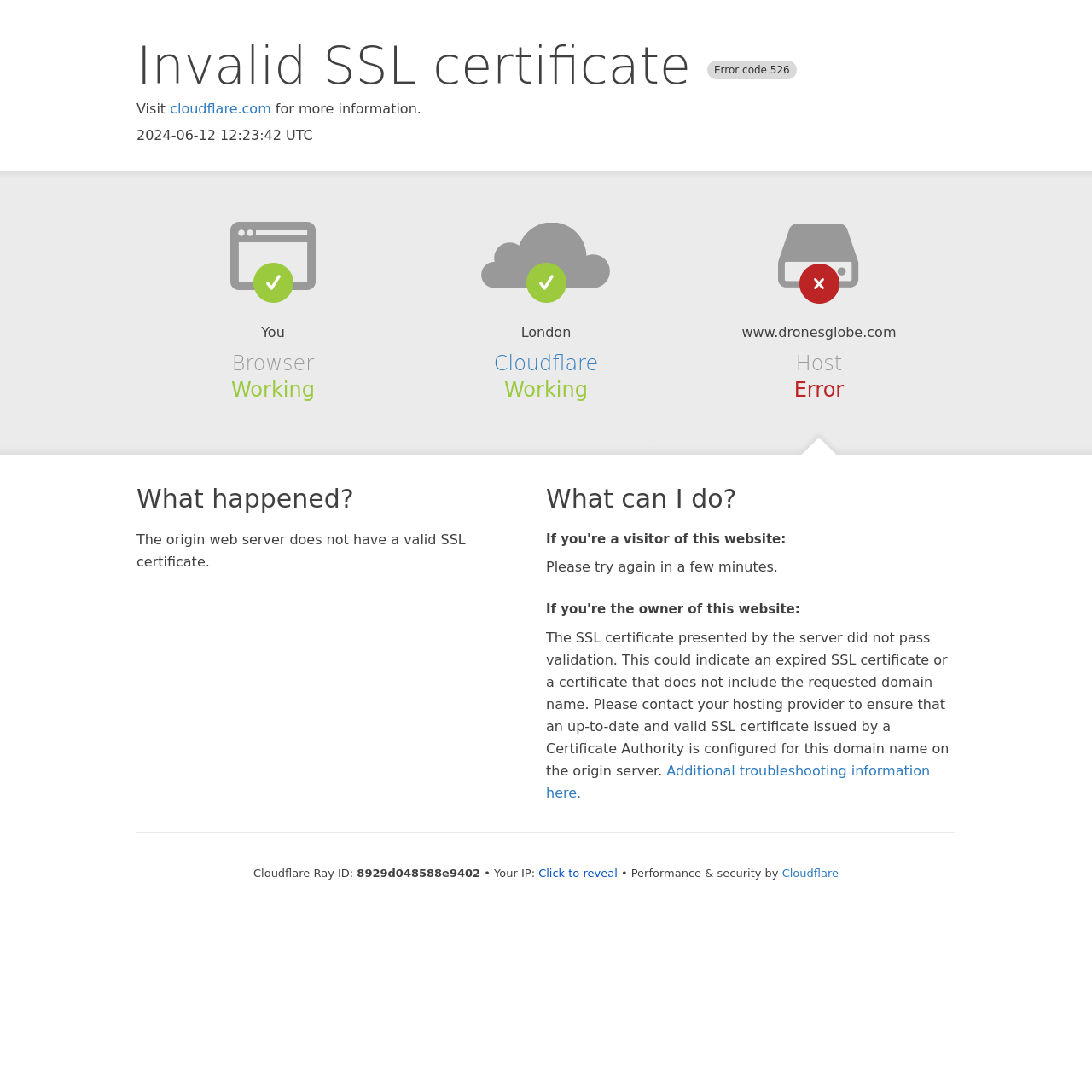Please find and generate the text of the main header of the webpage.

Invalid SSL certificate Error code 526